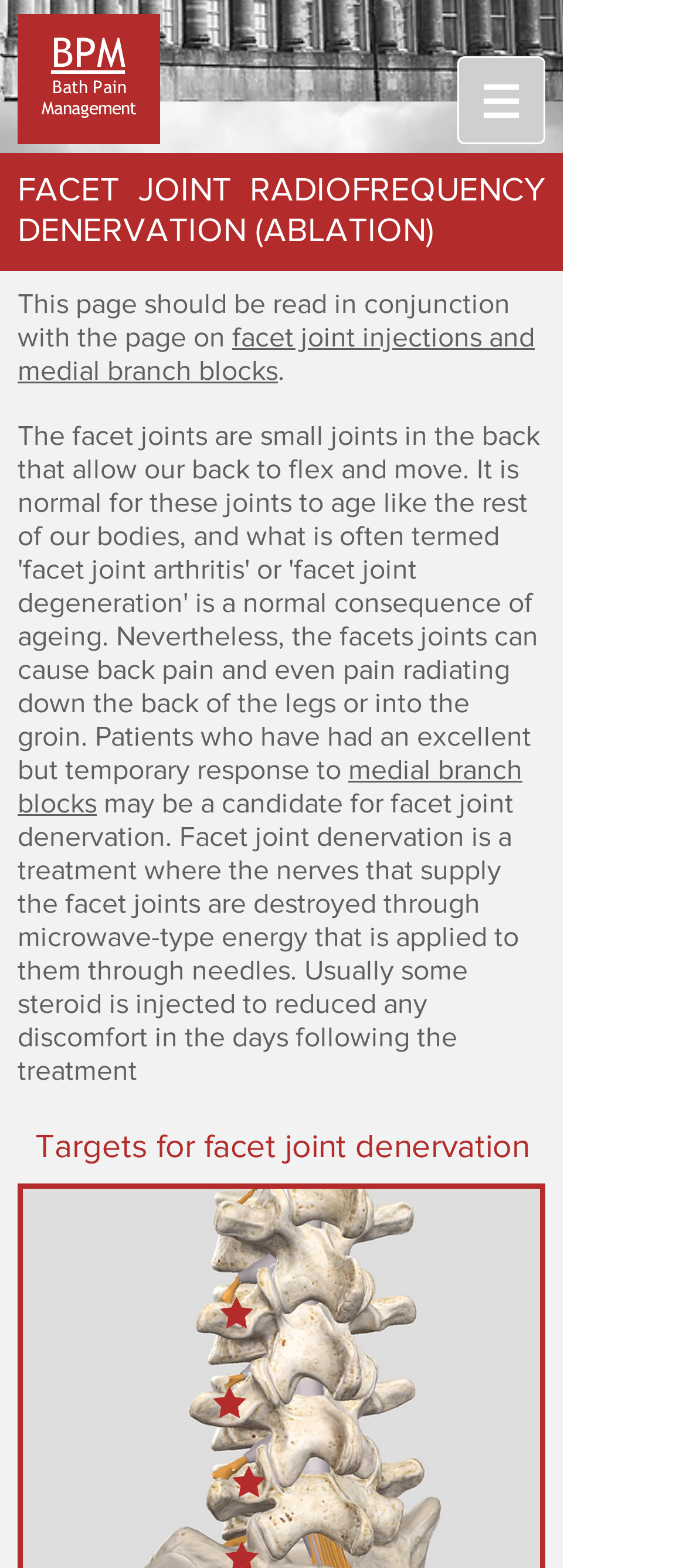Create an elaborate caption for the webpage.

The webpage is about Facet Joint Radiofrequency Denervation, a medical treatment. At the top left, there is a link with no text. Next to it, there is a heading "BPM" with a link underneath it. To the right of "BPM", there is another heading "Bath Pain Management" with a link underneath it as well. 

On the top right, there is a navigation menu labeled "Site" with a button that has a popup menu. The button is accompanied by an image. 

Below the navigation menu, there is a prominent heading "FACET JOINT RADIOFREQUENCY DENERVATION (ABLATION)". Underneath this heading, there is a paragraph of text that explains the treatment, mentioning that it should be read in conjunction with another page on facet joint injections and medial branch blocks. The paragraph also includes links to these related topics. 

Further down, there is a heading "Targets for facet joint denervation" located near the bottom of the page.